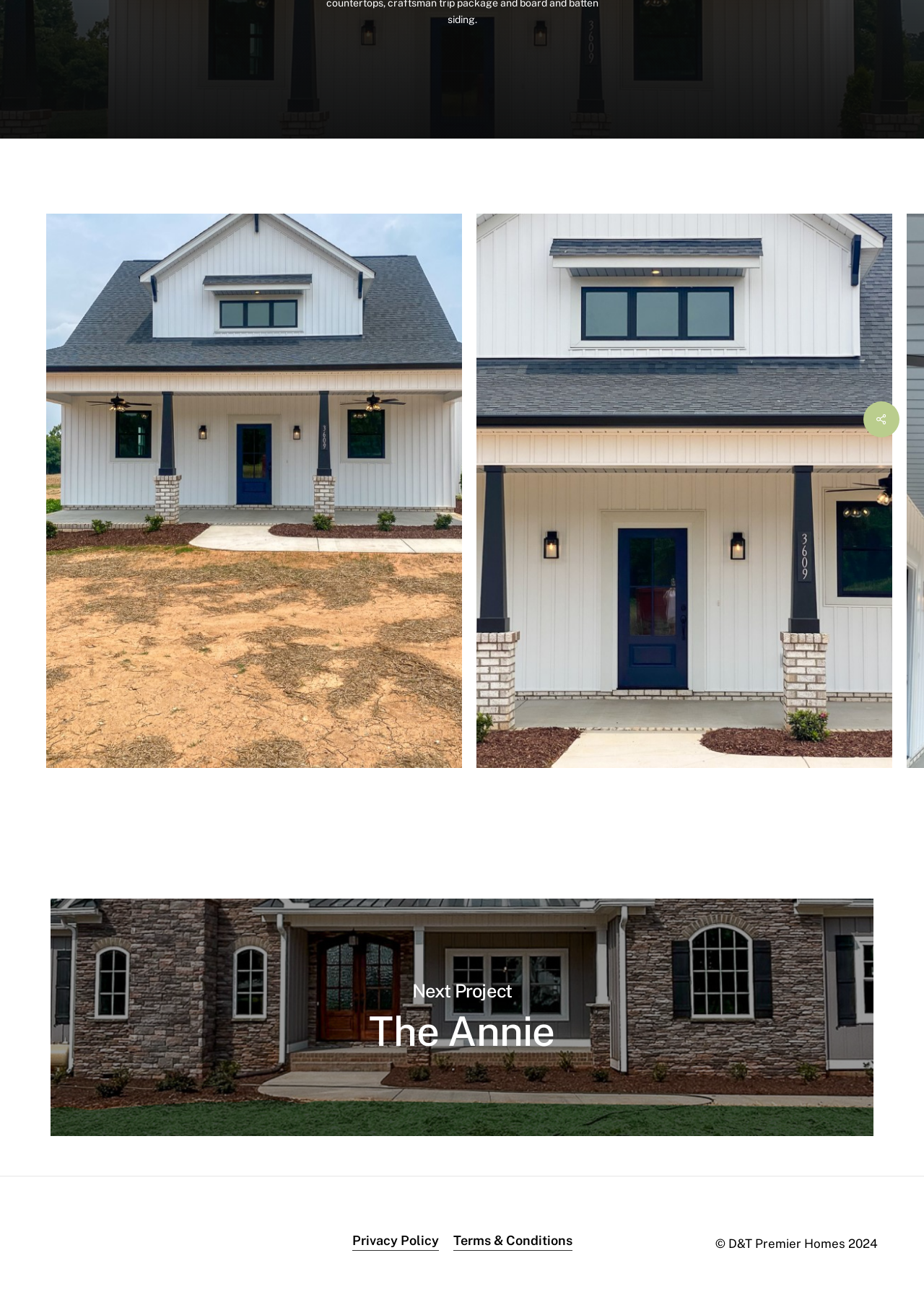Based on the element description "parent_node: Next Project", predict the bounding box coordinates of the UI element.

[0.055, 0.686, 0.945, 0.867]